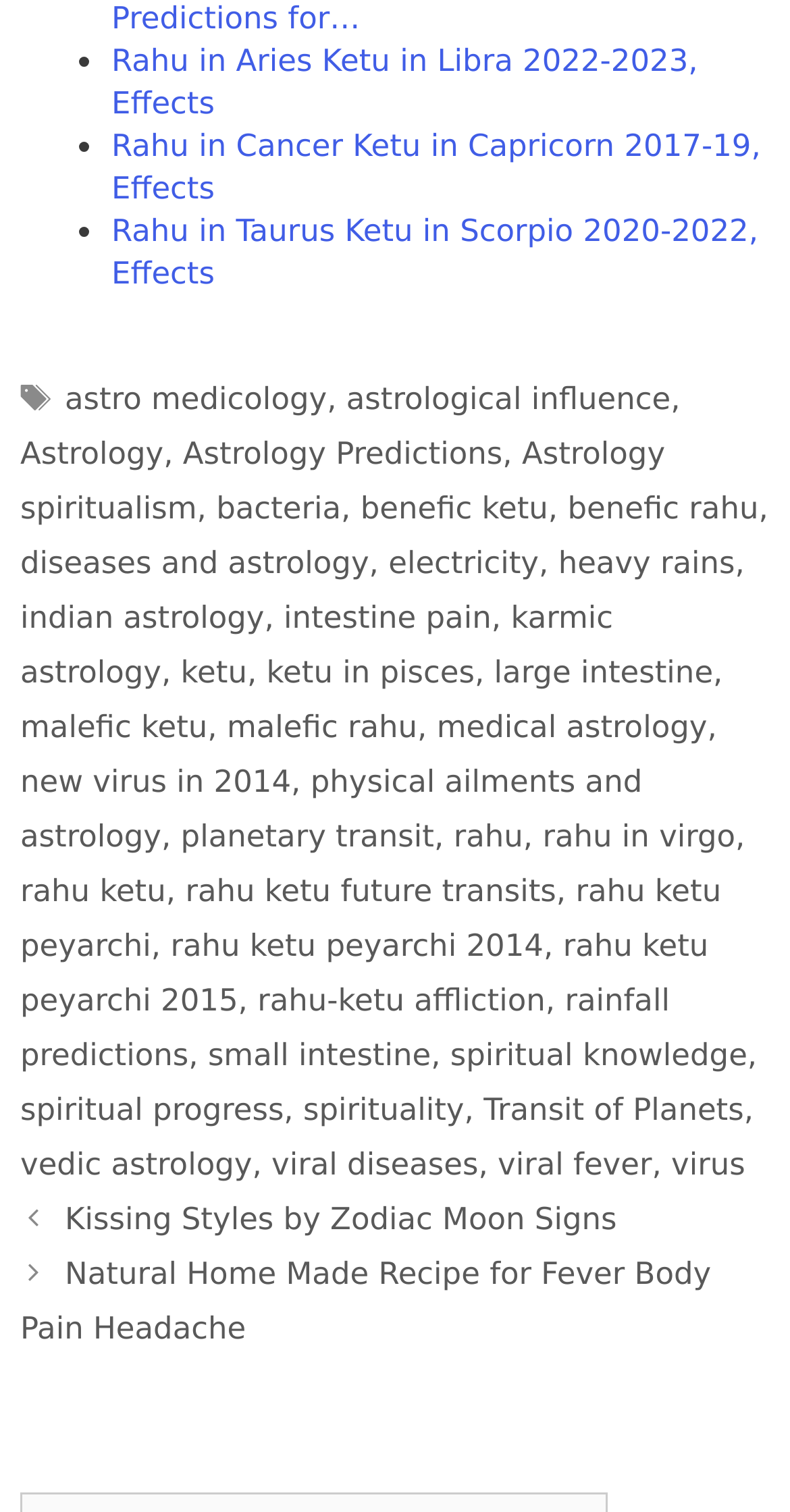Locate the bounding box coordinates of the element that should be clicked to fulfill the instruction: "Click on the link 'Natural Home Made Recipe for Fever Body Pain Headache'".

[0.026, 0.83, 0.9, 0.89]